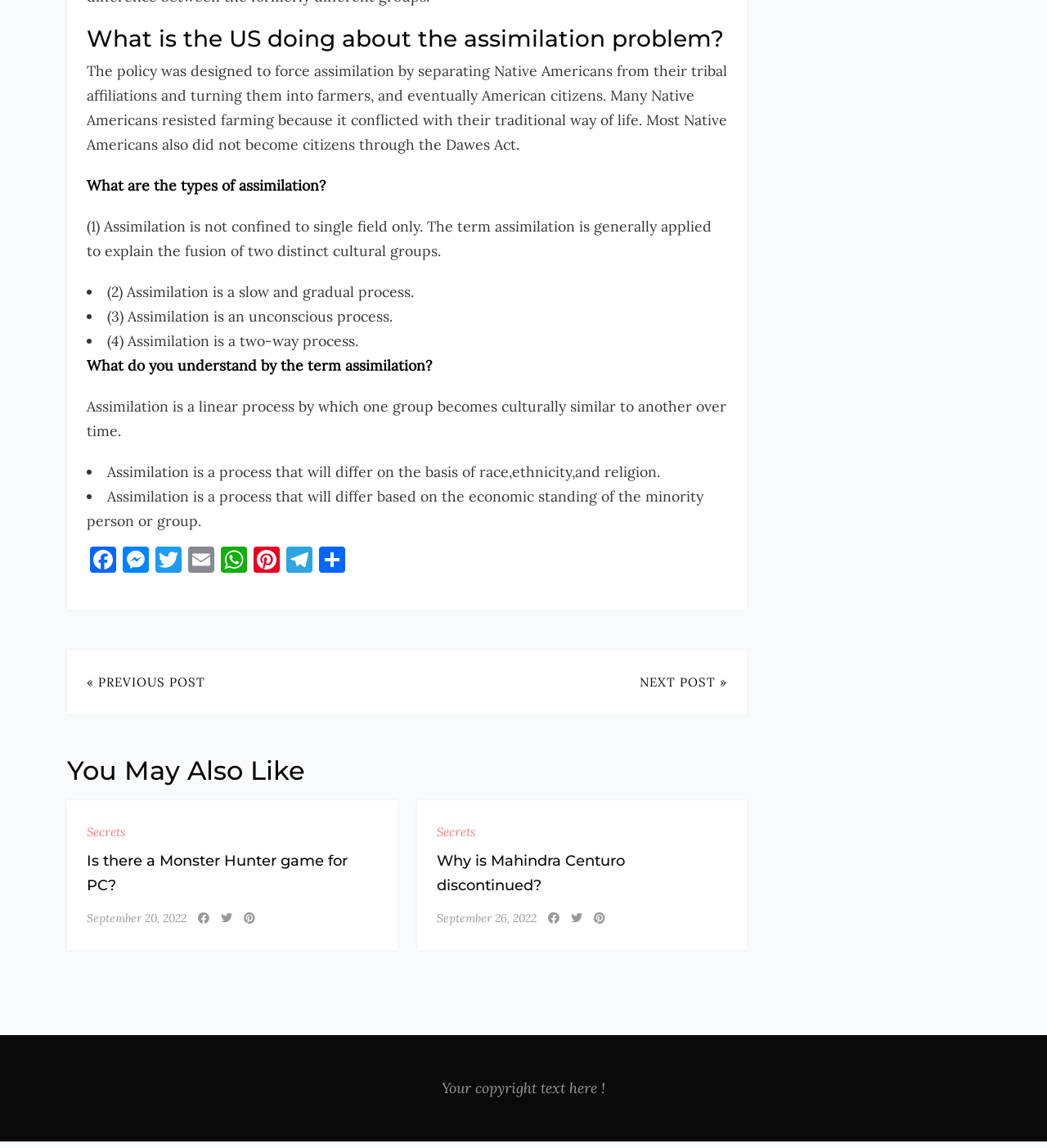Locate the bounding box coordinates of the element that should be clicked to execute the following instruction: "Read the article 'Is there a Monster Hunter game for PC?'".

[0.083, 0.739, 0.361, 0.782]